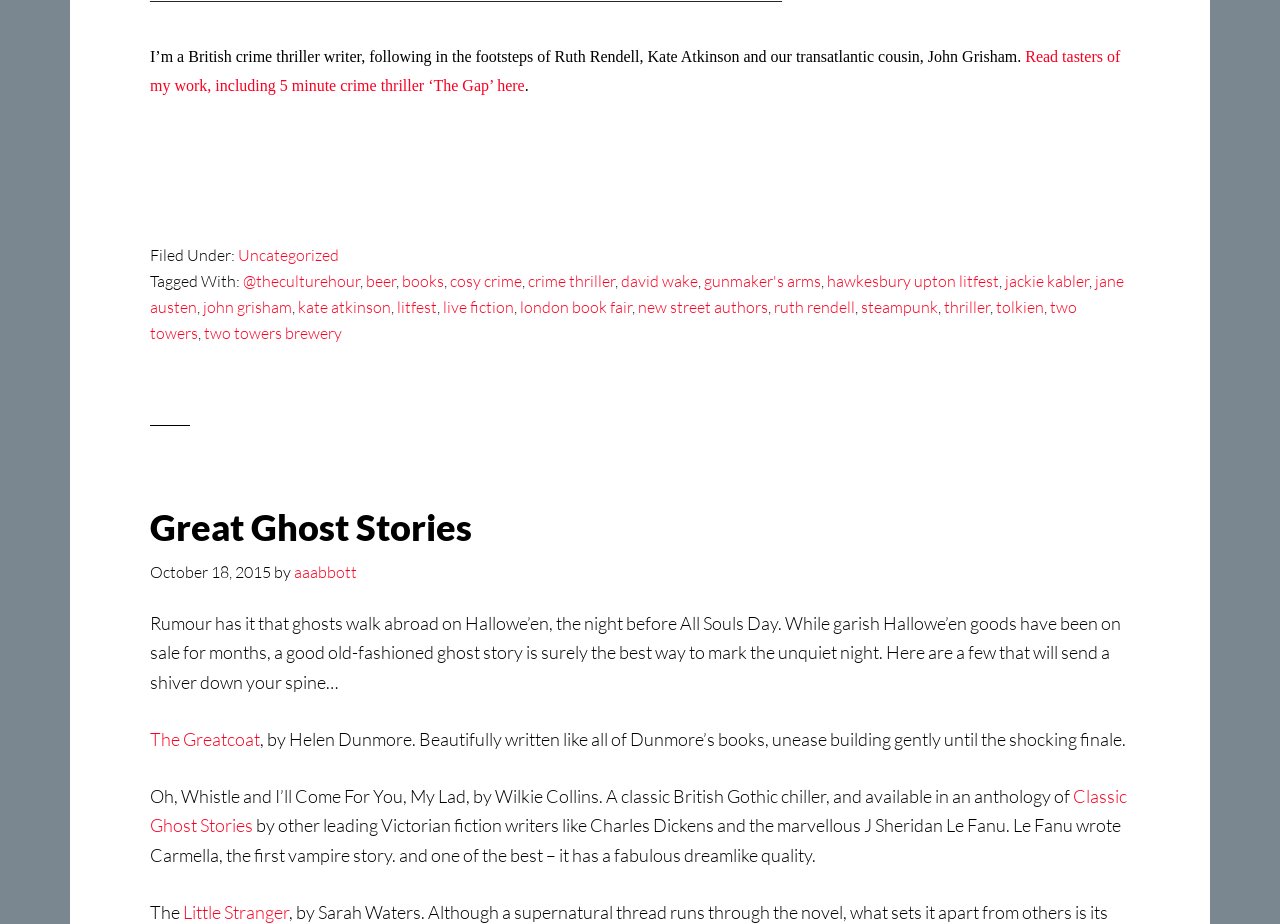Identify the bounding box coordinates for the UI element described by the following text: "ruth rendell". Provide the coordinates as four float numbers between 0 and 1, in the format [left, top, right, bottom].

[0.605, 0.321, 0.668, 0.343]